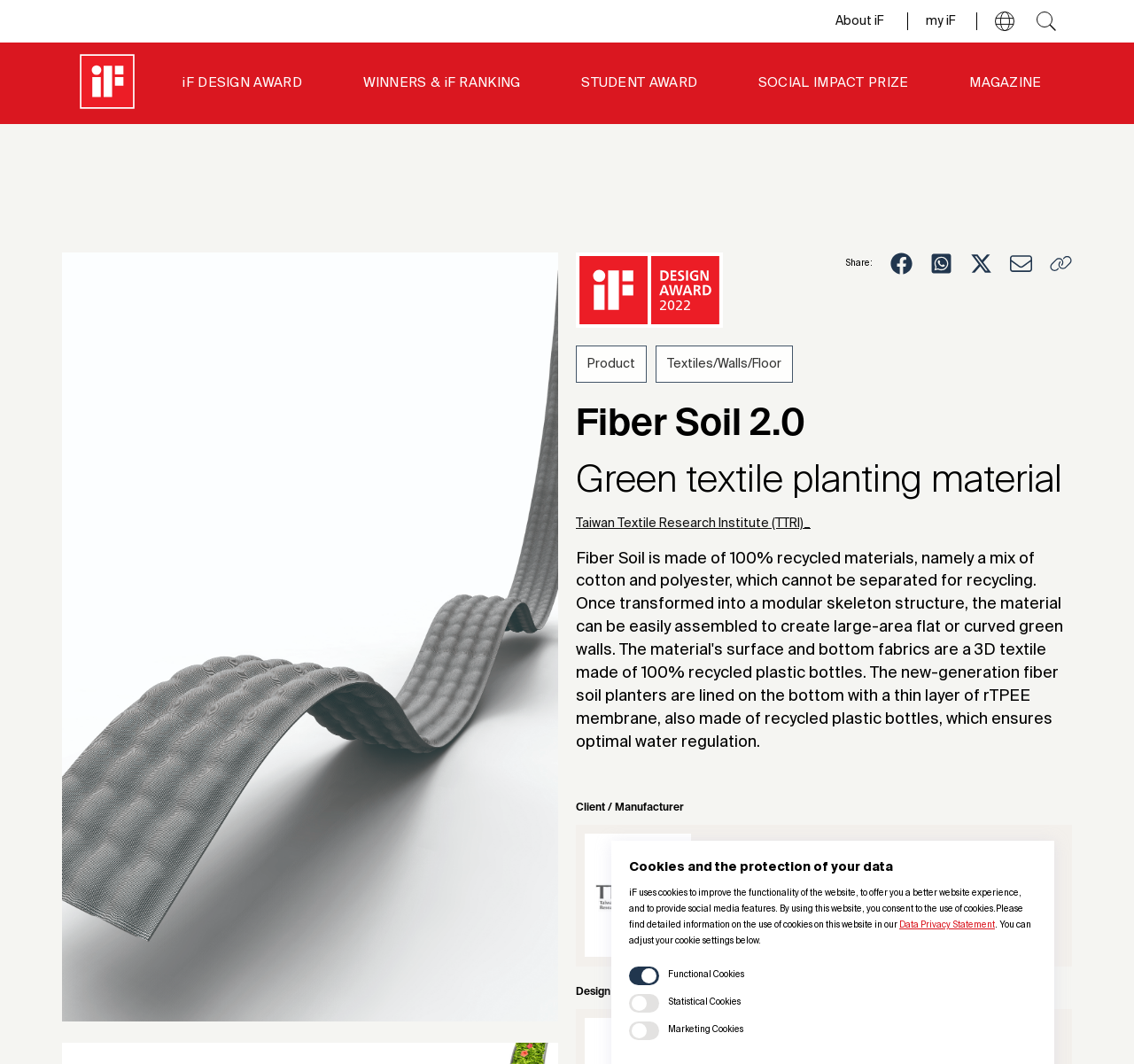Identify the bounding box of the UI element that matches this description: "About iF".

[0.737, 0.012, 0.784, 0.026]